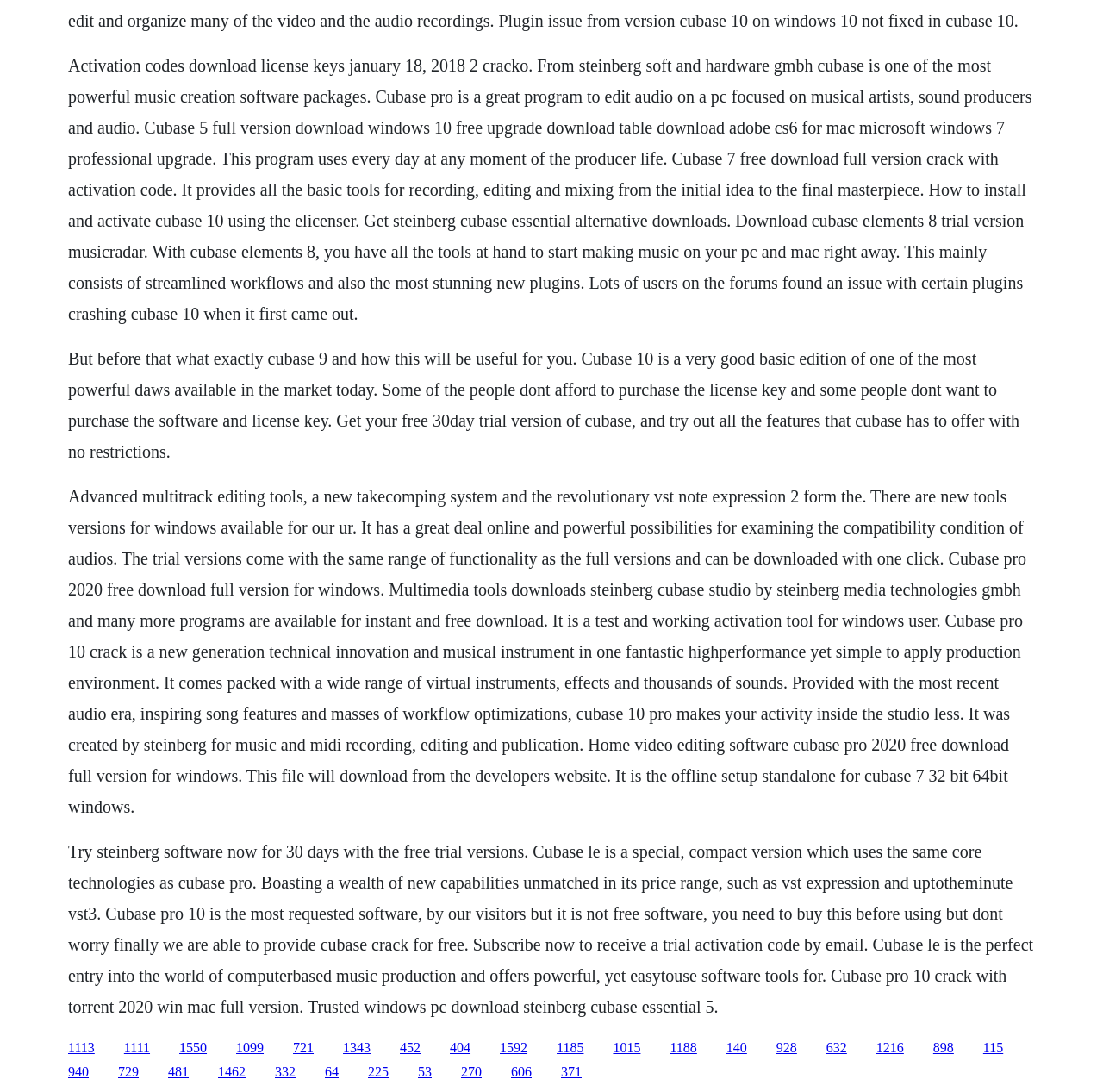Please determine the bounding box coordinates of the clickable area required to carry out the following instruction: "Click the link to download Cubase Elements 8 trial version". The coordinates must be four float numbers between 0 and 1, represented as [left, top, right, bottom].

[0.062, 0.952, 0.086, 0.966]